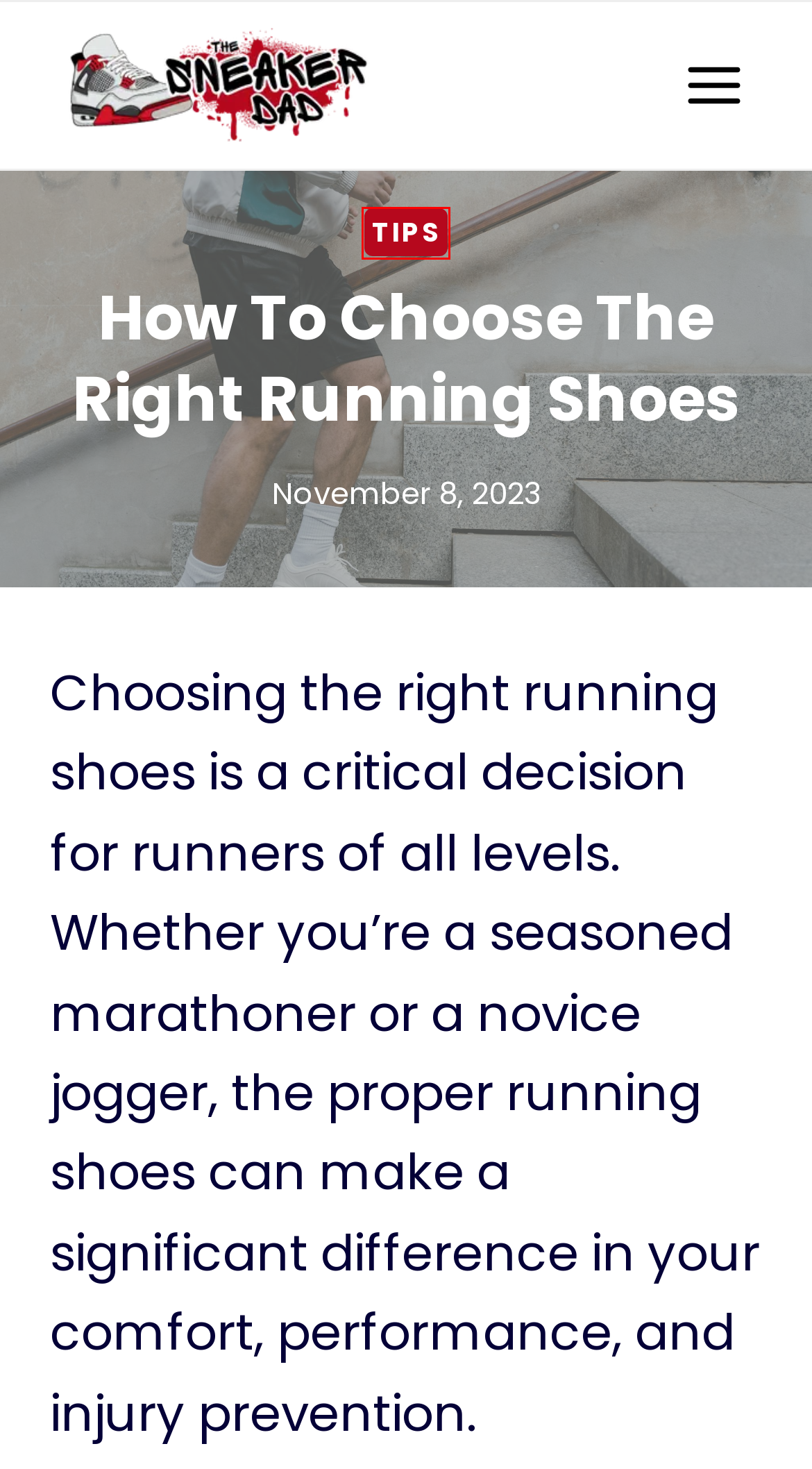Given a screenshot of a webpage with a red bounding box highlighting a UI element, determine which webpage description best matches the new webpage that appears after clicking the highlighted element. Here are the candidates:
A. Discover Unmatched Comfort and Performance: Introducing the Fresh Foam X 1080v13 by New Balance
B. Sneaker Rotation Strategies: Do's and Don't
C. Blog - Sneaker Dad
D. Privacy Policy - Sneaker Dad
E. Why Hoka Golf Shoes Are a Must-Have for Golfers of All Levels
F. Tips Archives - Sneaker Dad
G. Parts of a Shoe: Understand the Essentials
H. Contact - Sneaker Dad

F